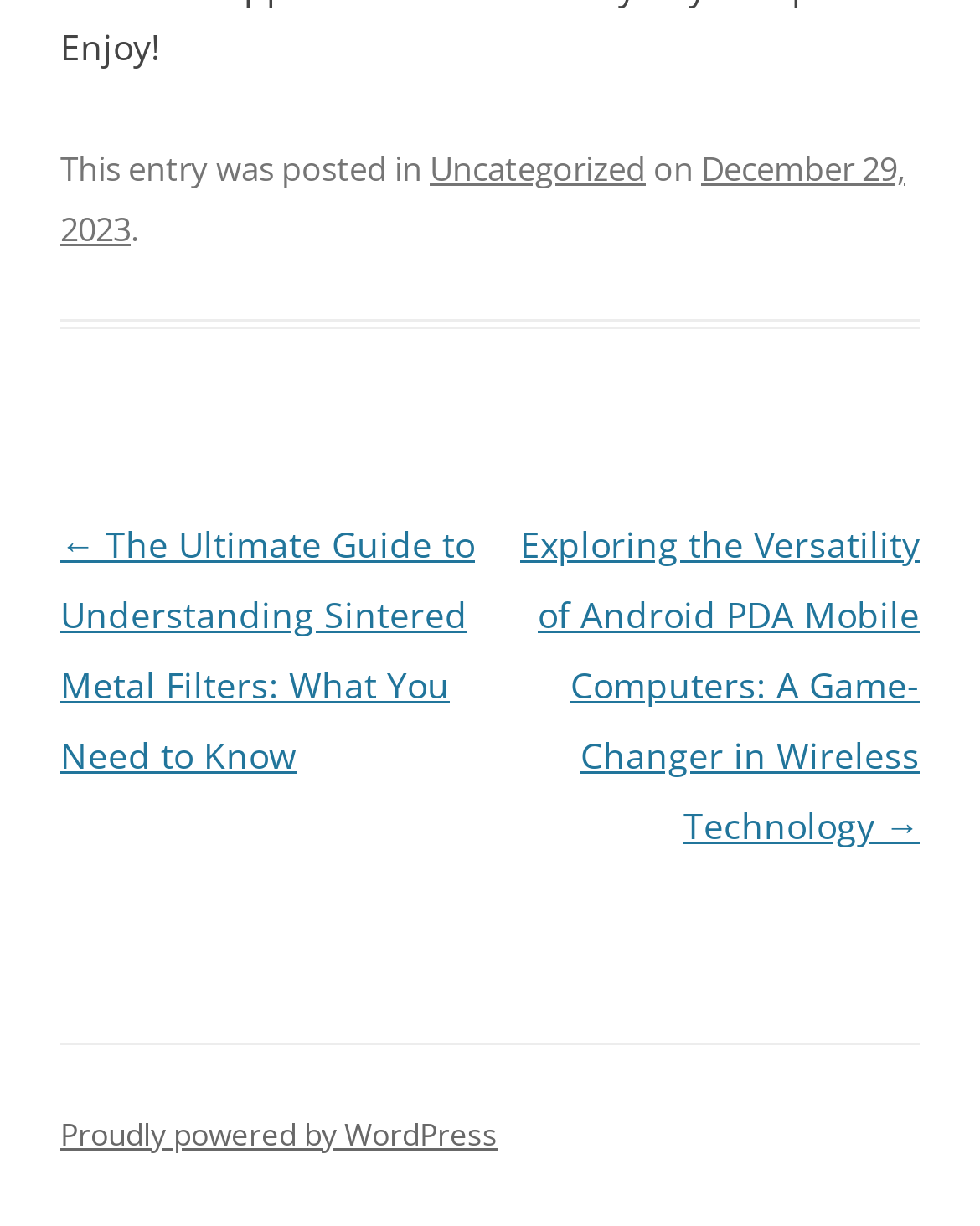What platform is powering this website?
Deliver a detailed and extensive answer to the question.

The platform powering this website can be found in the footer section, where it is written 'Proudly powered by WordPress'.